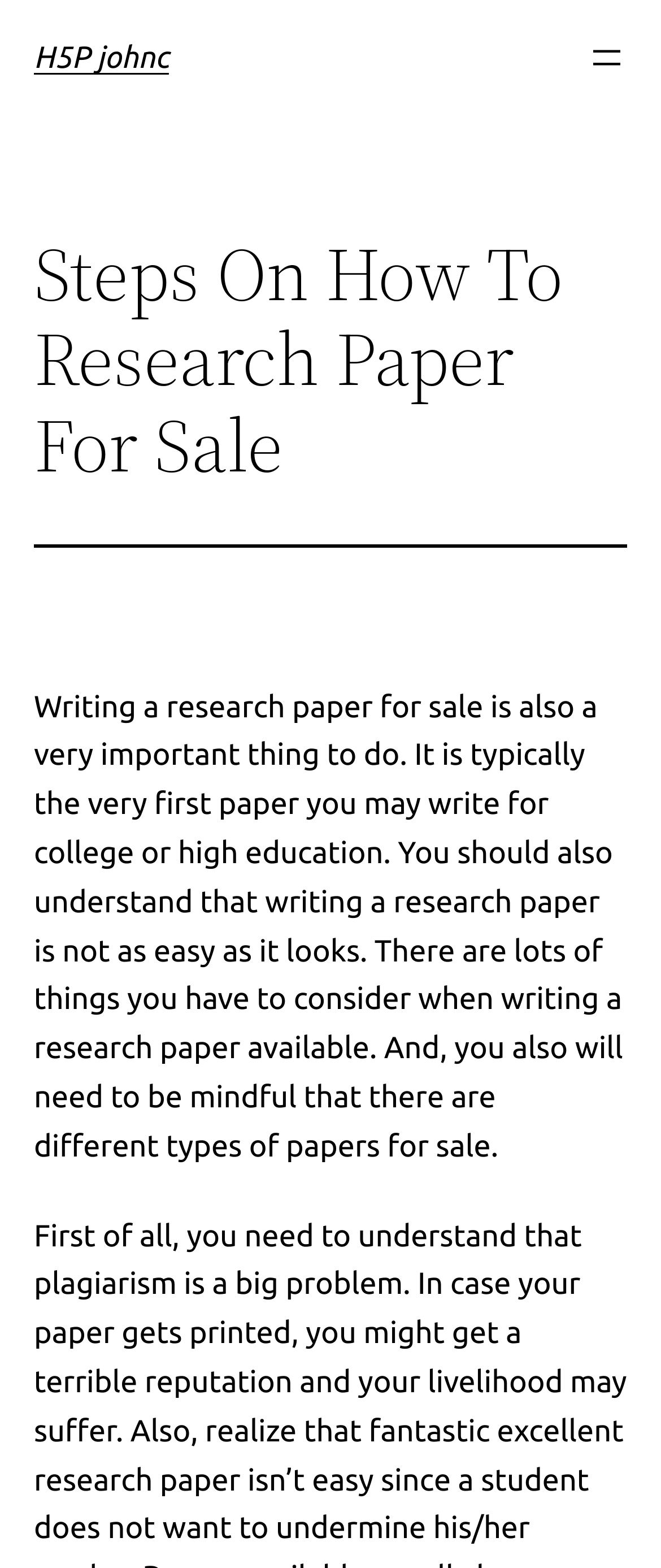Provide a brief response to the question below using one word or phrase:
What are the considerations when writing a research paper?

Lots of things